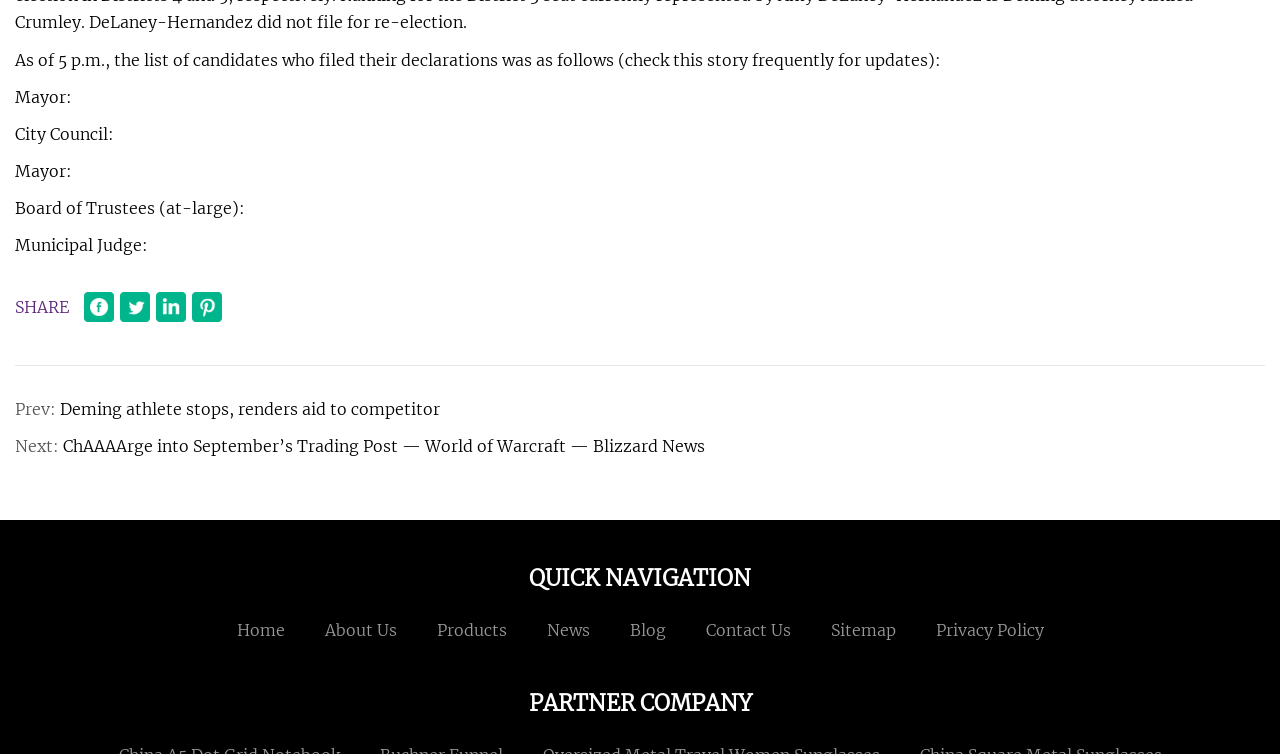For the following element description, predict the bounding box coordinates in the format (top-left x, top-left y, bottom-right x, bottom-right y). All values should be floating point numbers between 0 and 1. Description: Privacy Policy

[0.731, 0.823, 0.815, 0.849]